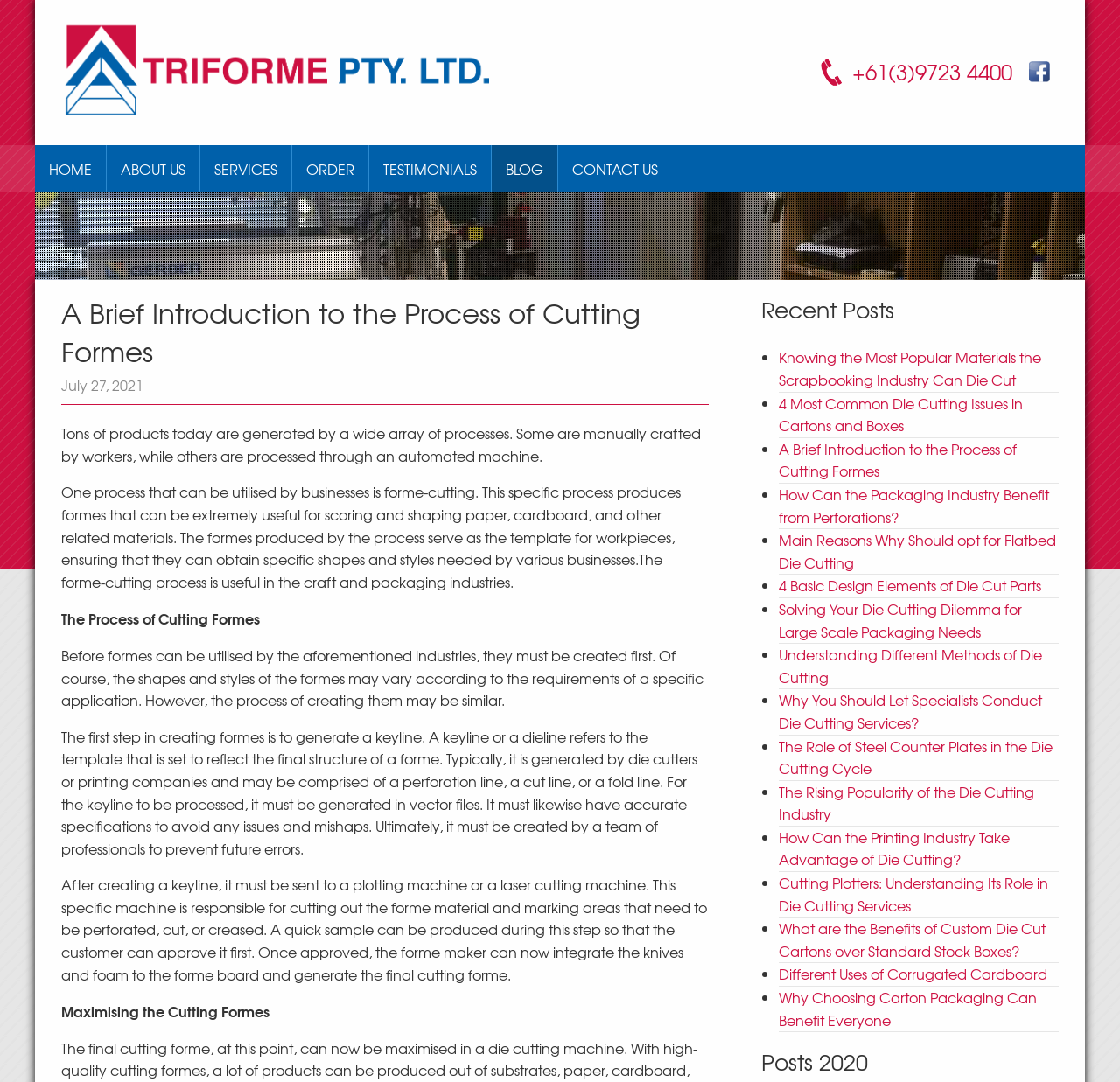Identify the bounding box coordinates of the region I need to click to complete this instruction: "Click the Facebook link".

[0.907, 0.052, 0.945, 0.071]